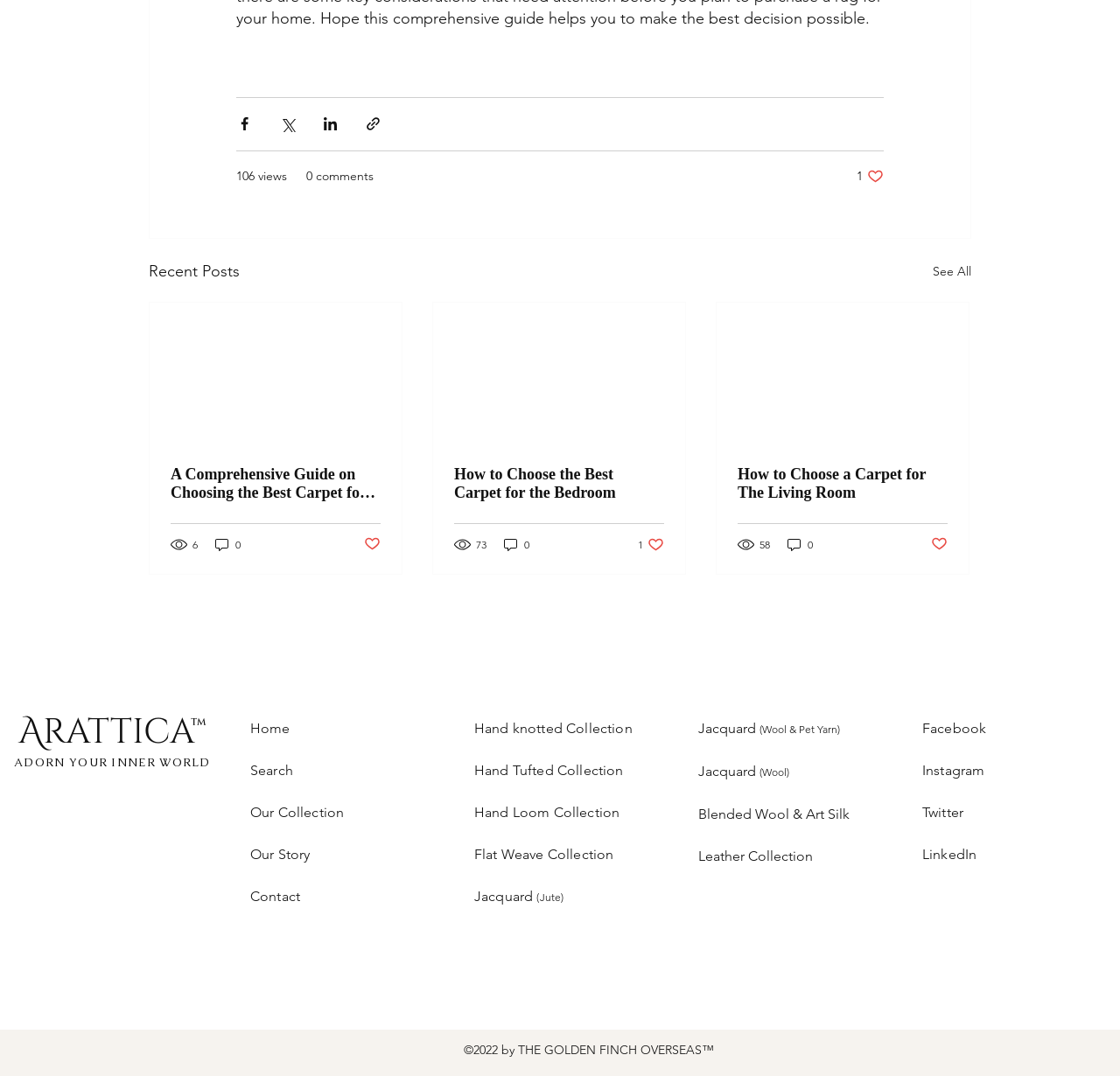Please find the bounding box coordinates of the element's region to be clicked to carry out this instruction: "Like the post".

[0.765, 0.156, 0.789, 0.171]